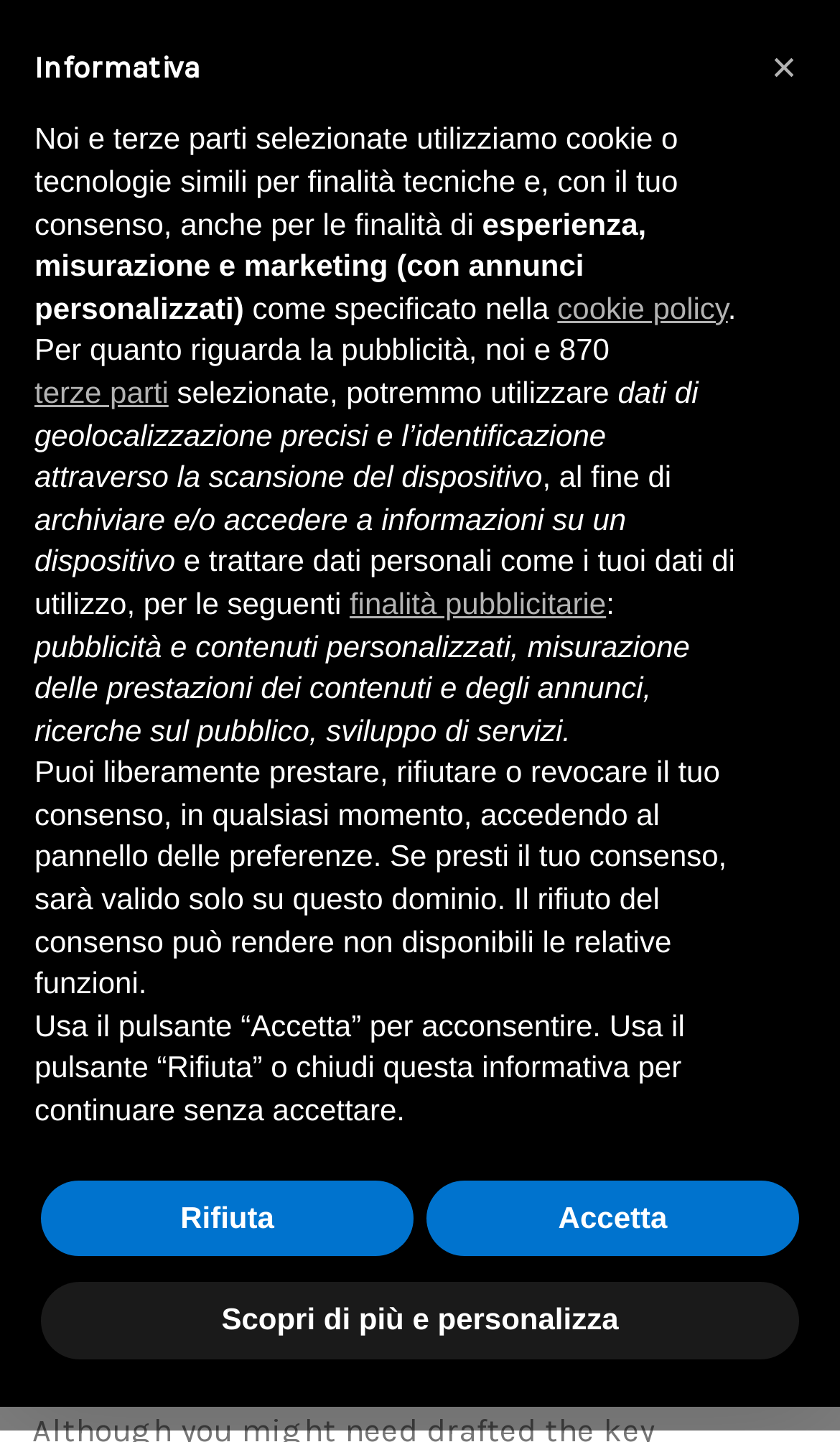Identify the bounding box coordinates for the UI element described as: "cookie policy".

[0.664, 0.201, 0.866, 0.225]